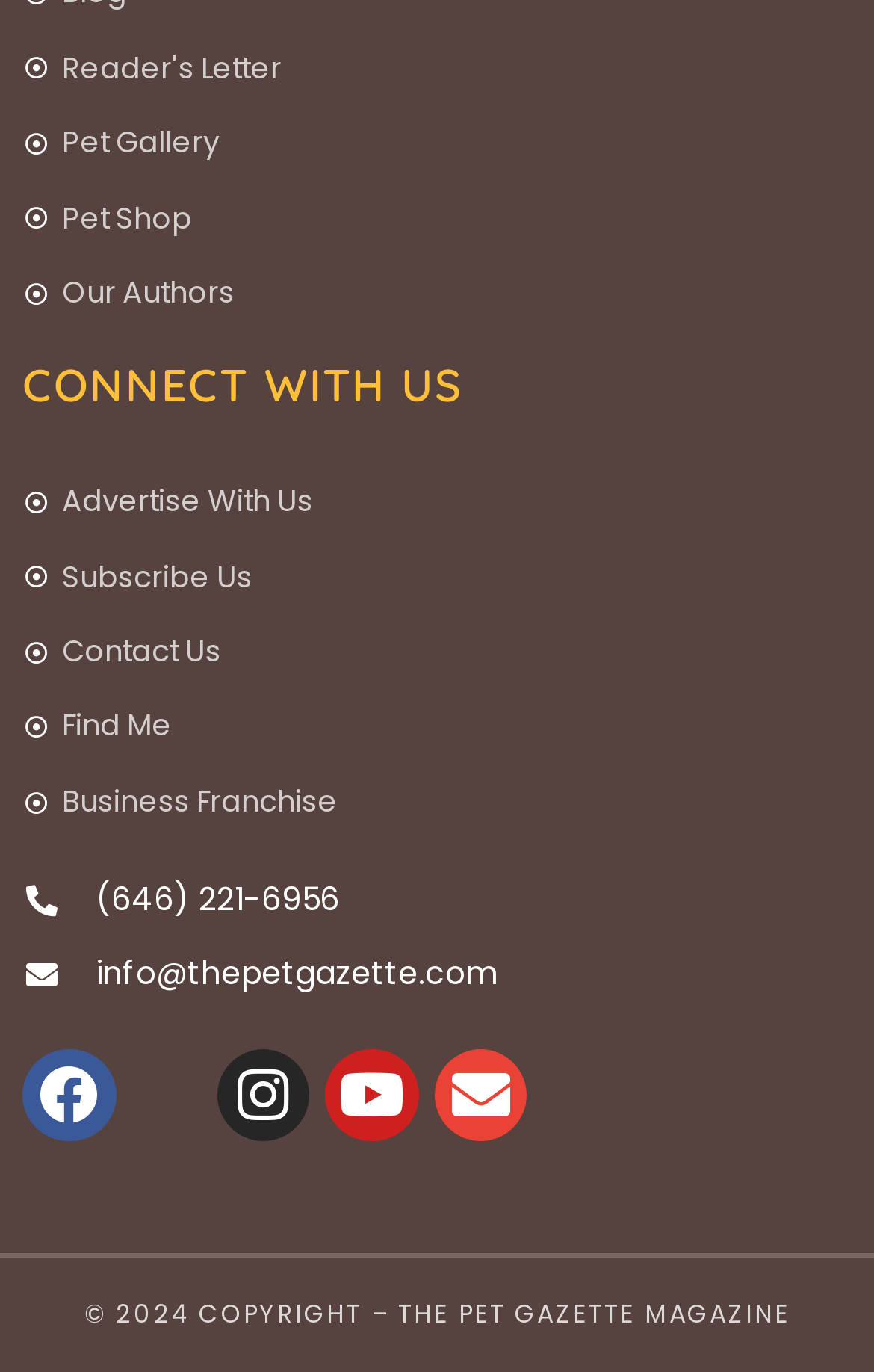Please determine the bounding box coordinates for the element with the description: "Envelope".

[0.497, 0.764, 0.604, 0.832]